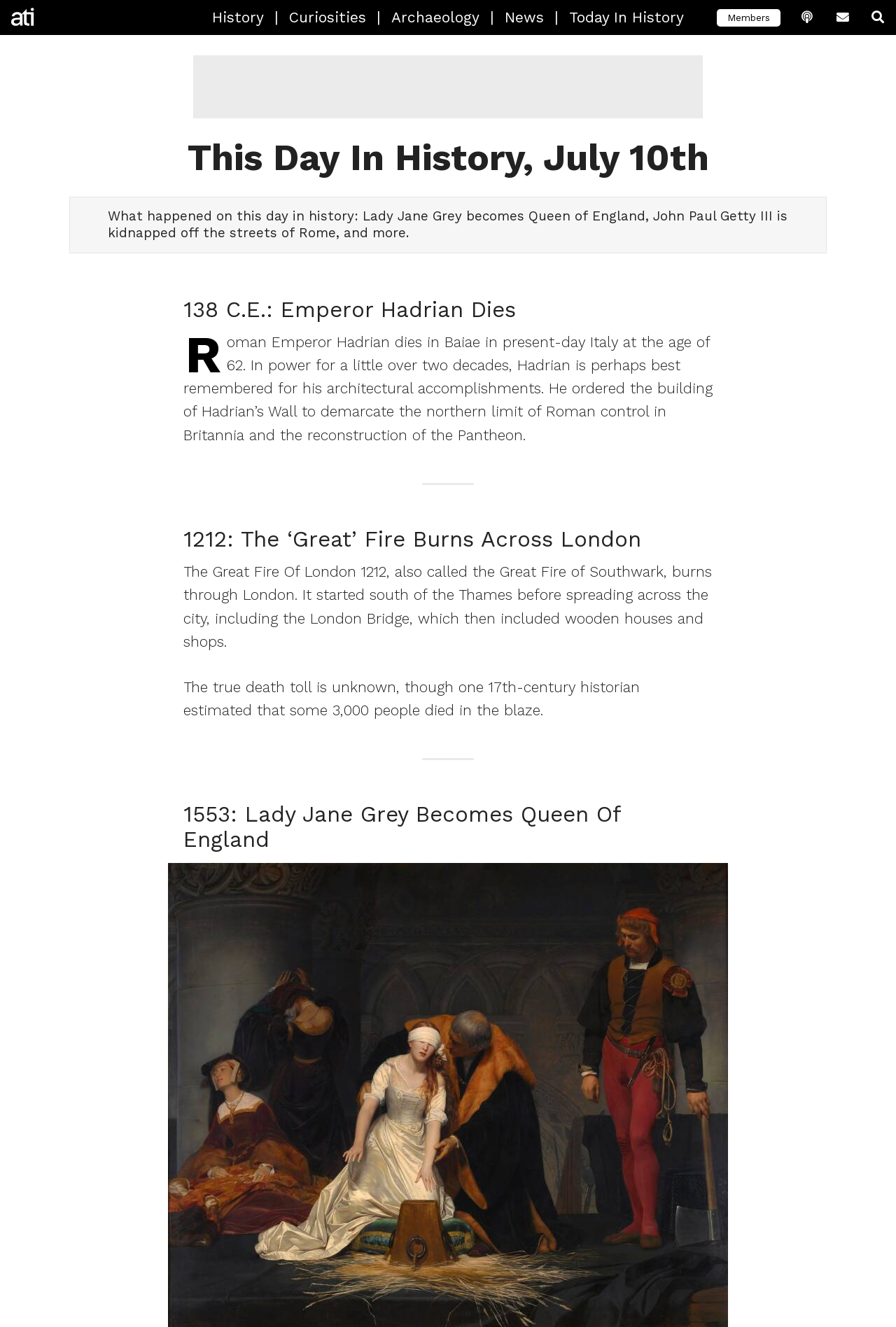Determine the bounding box coordinates of the UI element described below. Use the format (top-left x, top-left y, bottom-right x, bottom-right y) with floating point numbers between 0 and 1: Today In History

[0.623, 0.0, 0.775, 0.026]